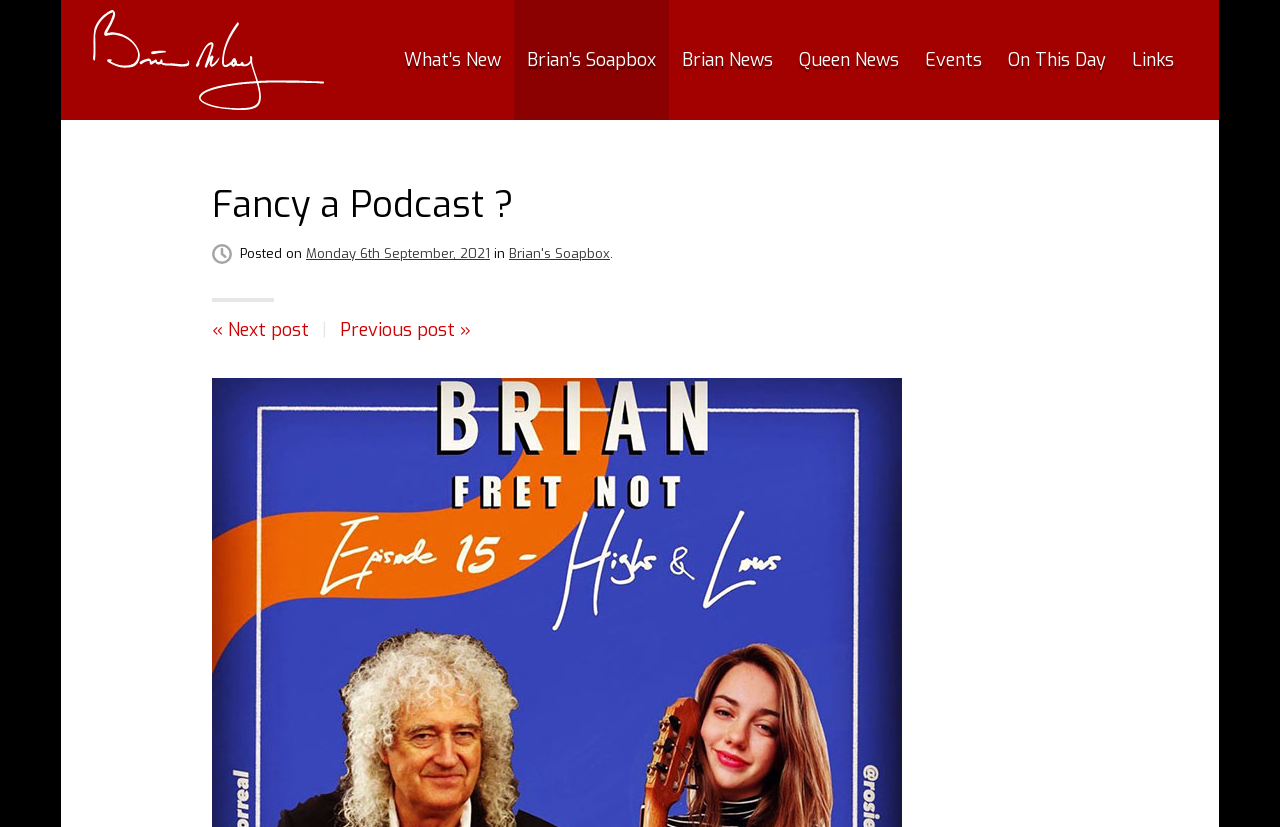What is the category of the latest post?
Based on the image, give a concise answer in the form of a single word or short phrase.

Brian's Soapbox